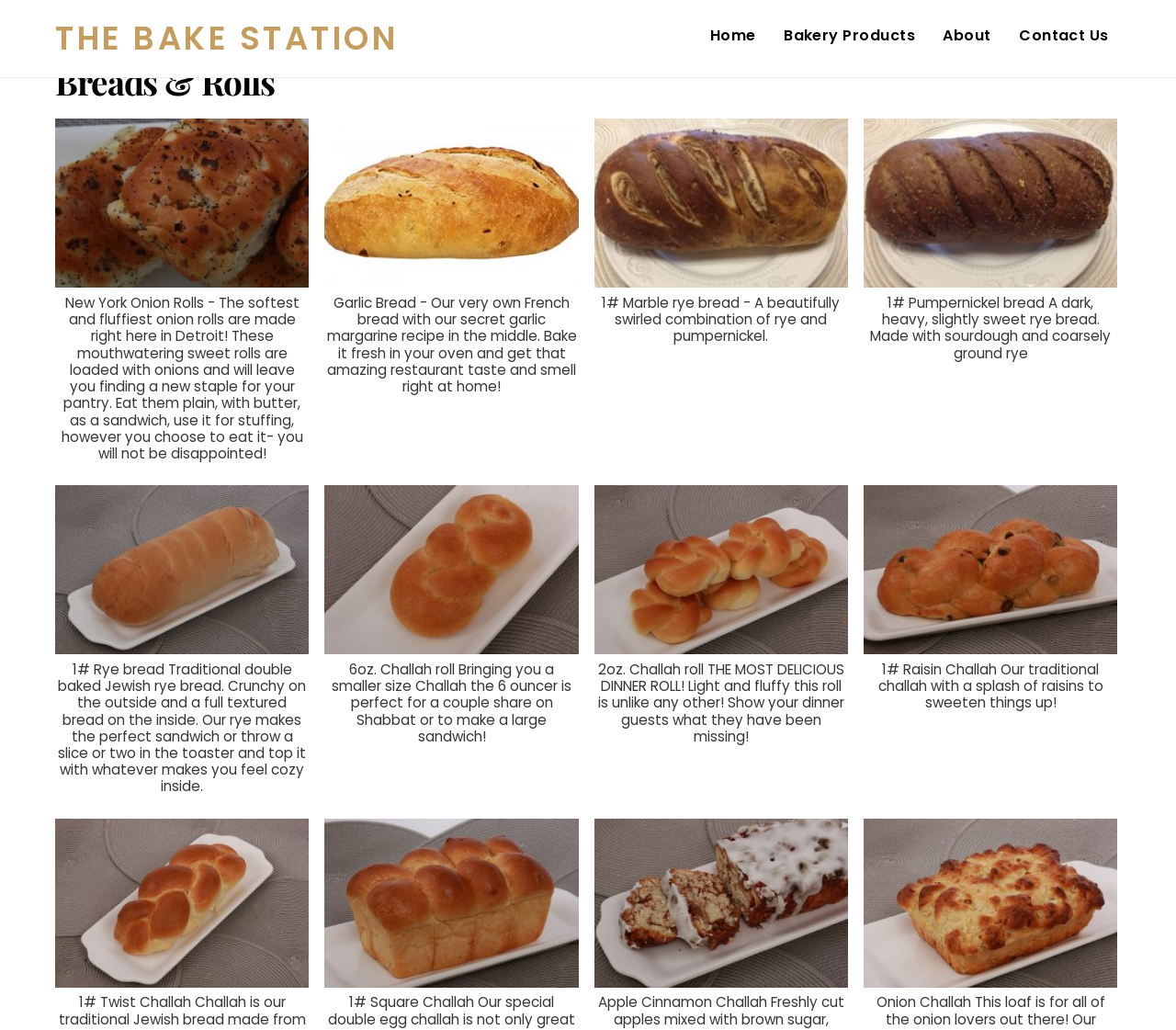Can you give a comprehensive explanation to the question given the content of the image?
What is the description of the Garlic Bread?

According to the webpage content, the Garlic Bread is described as 'Our very own French bread with our secret garlic margarine recipe in the middle. Bake it fresh in your oven and get that amazing restaurant taste and smell right at home!' This suggests that the Garlic Bread is a type of French bread with a garlic margarine recipe.